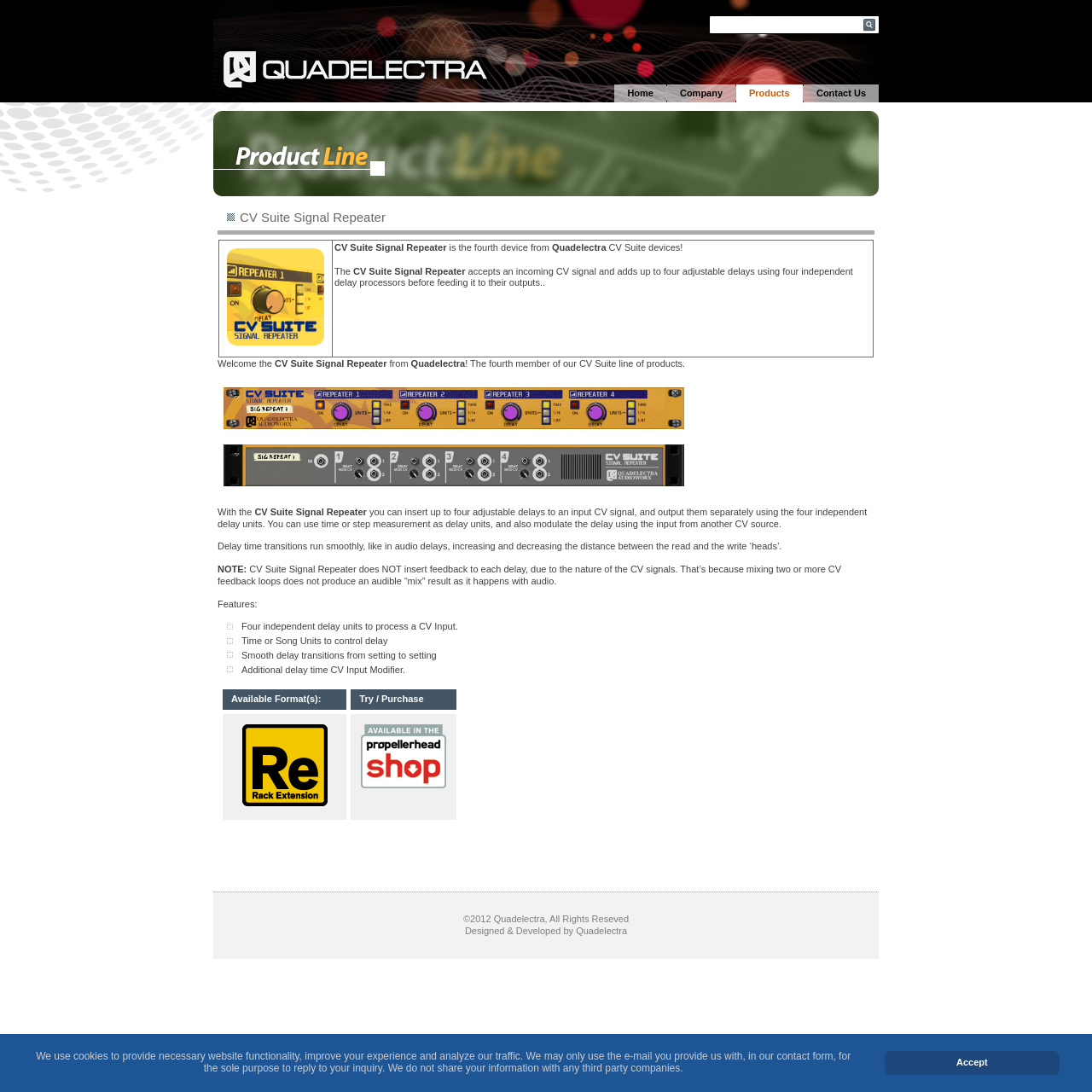Provide your answer to the question using just one word or phrase: How many independent delay units does the CV Suite Signal Repeater have?

Four